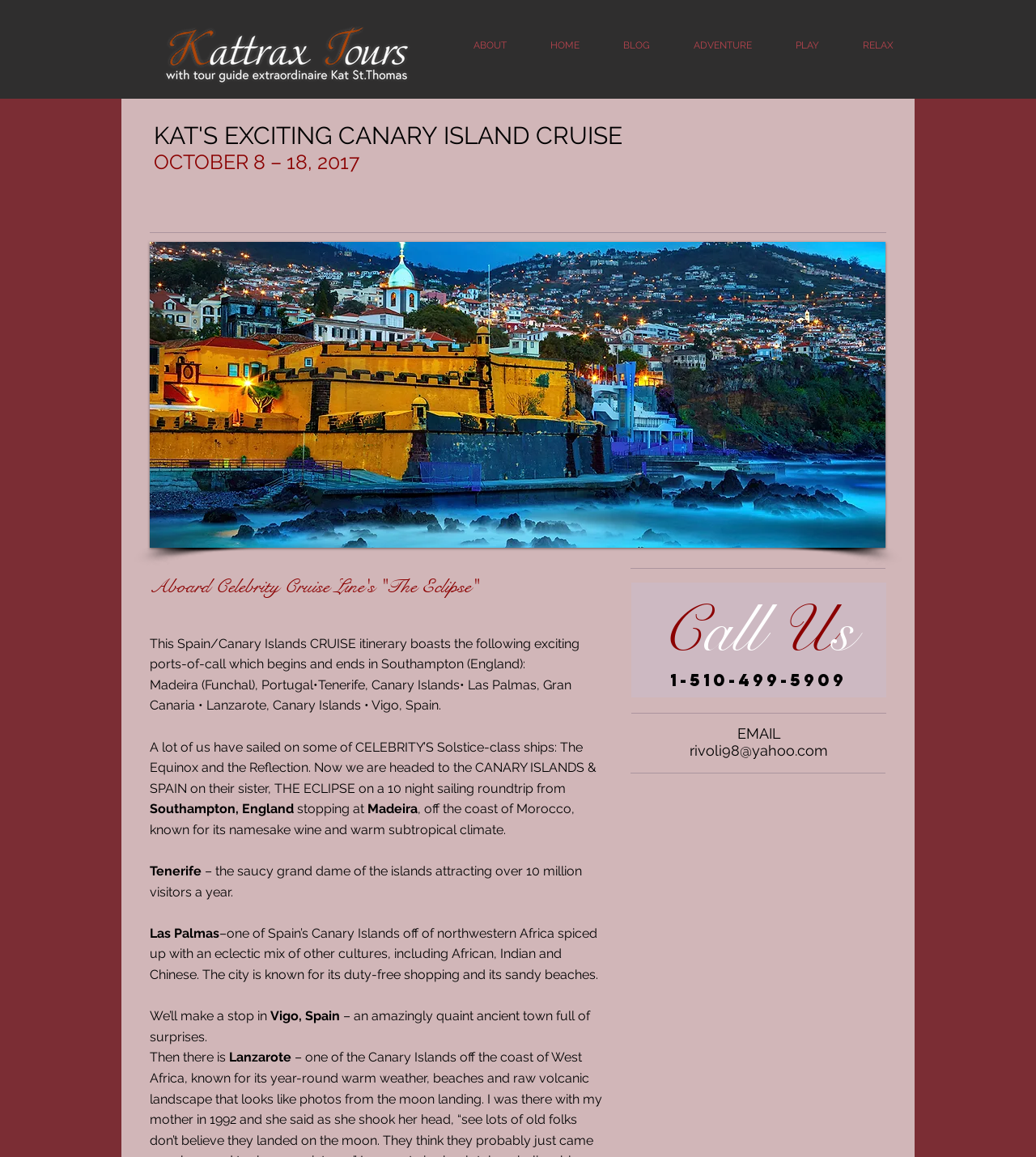Provide a one-word or brief phrase answer to the question:
What is the contact email for inquiries?

rivoli98@yahoo.com